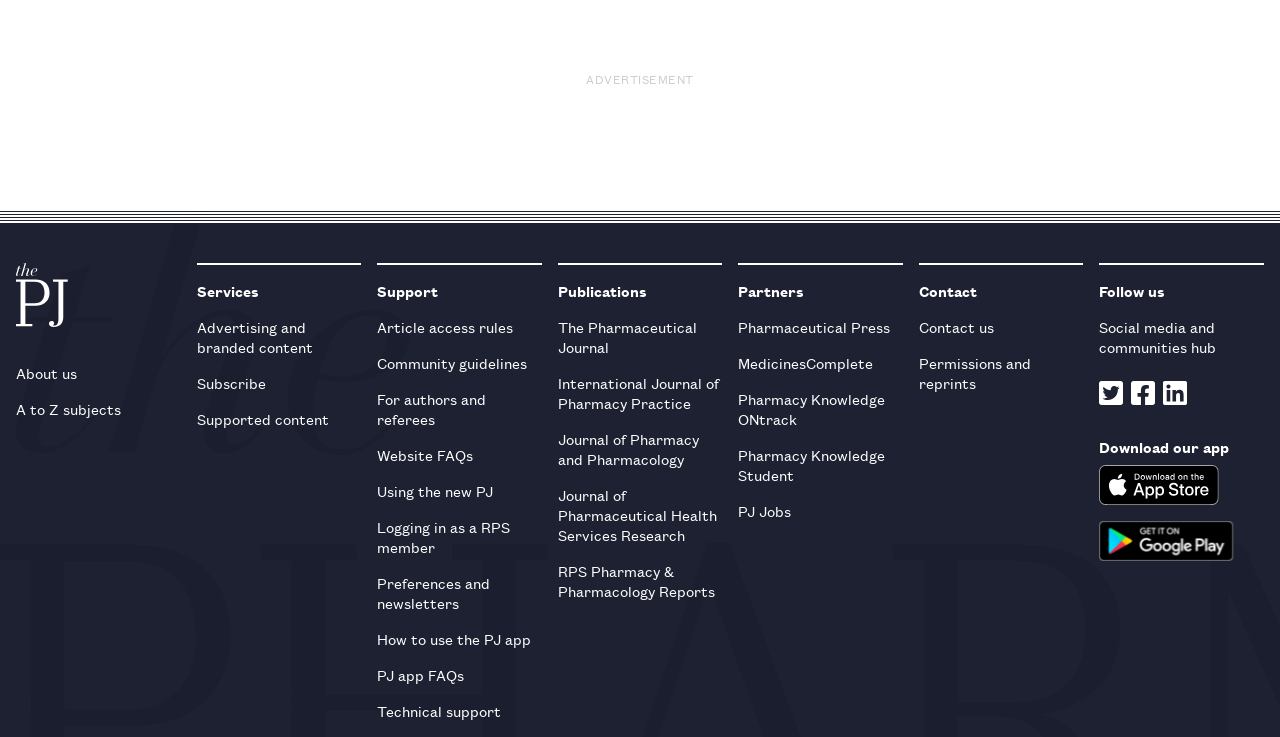Please provide a detailed answer to the question below by examining the image:
How can I download the PJ app?

At the bottom right corner of the webpage, there is a section 'Download our app' with links to 'Get it from the App Store' and 'Get it on Google Play', which allow users to download the PJ app.